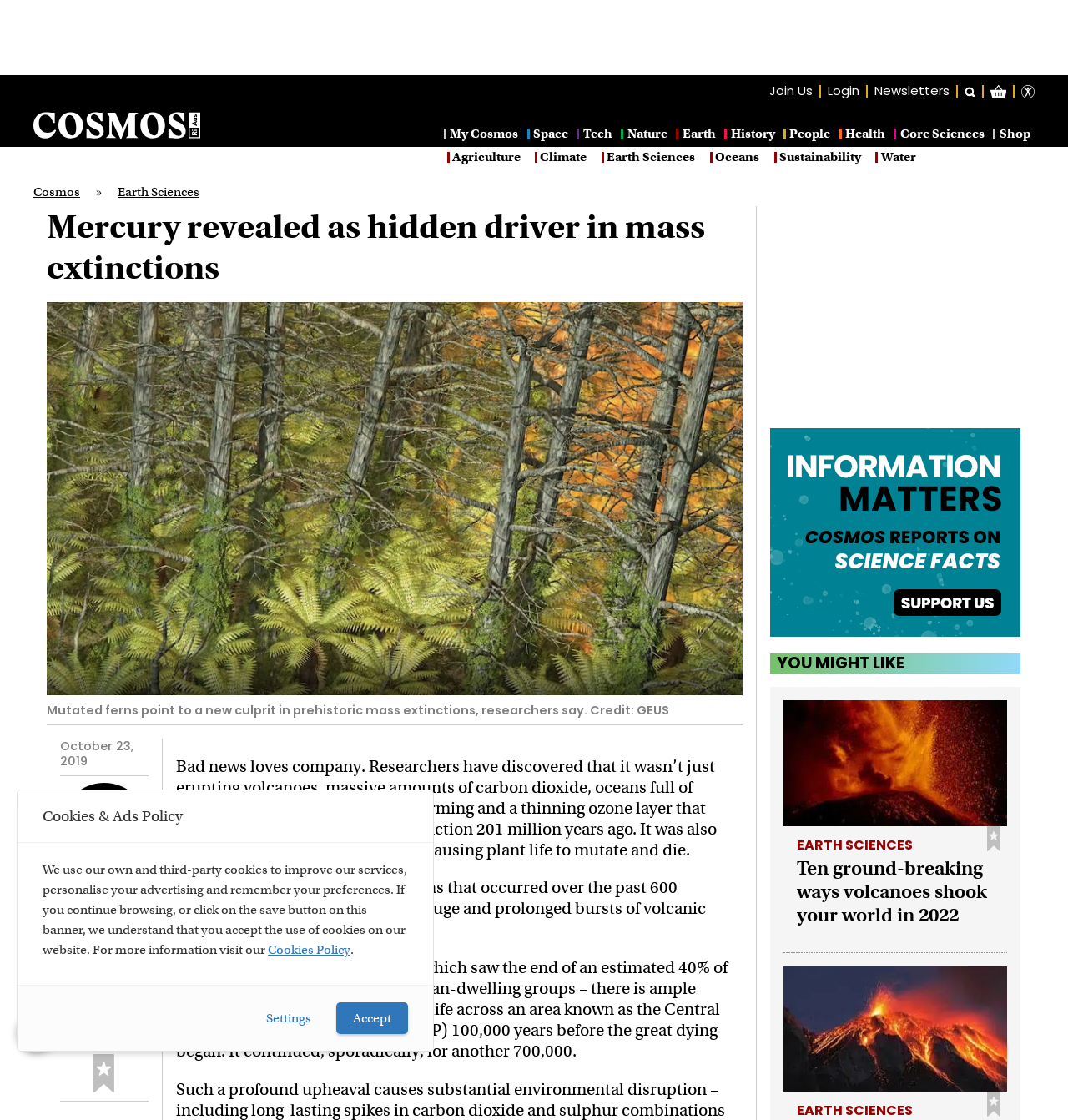Please locate the bounding box coordinates of the element that should be clicked to achieve the given instruction: "Read the article by Barry Keily".

[0.056, 0.693, 0.139, 0.935]